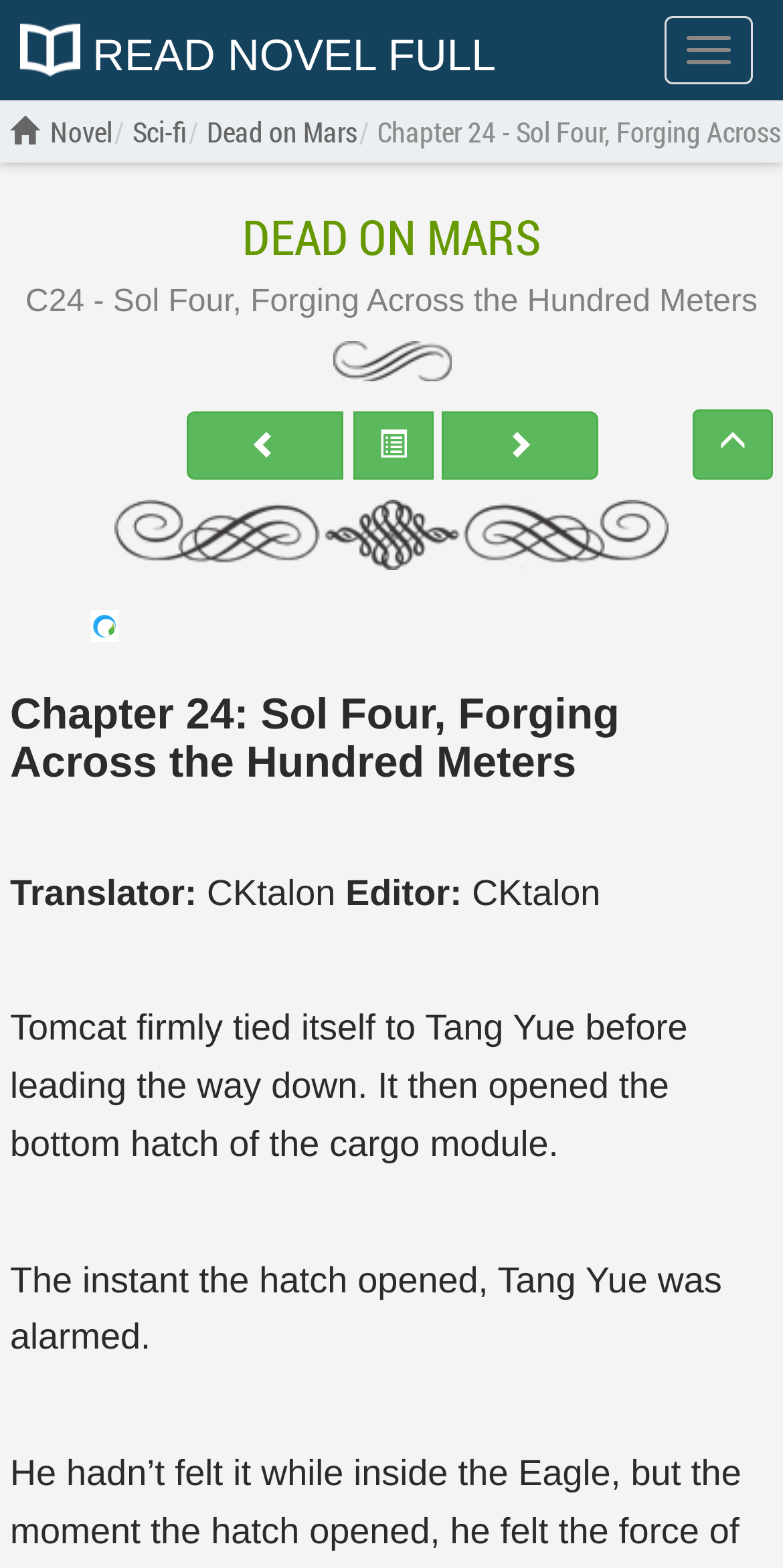Please locate the bounding box coordinates for the element that should be clicked to achieve the following instruction: "Click the 'Show menu' button". Ensure the coordinates are given as four float numbers between 0 and 1, i.e., [left, top, right, bottom].

[0.849, 0.01, 0.962, 0.054]